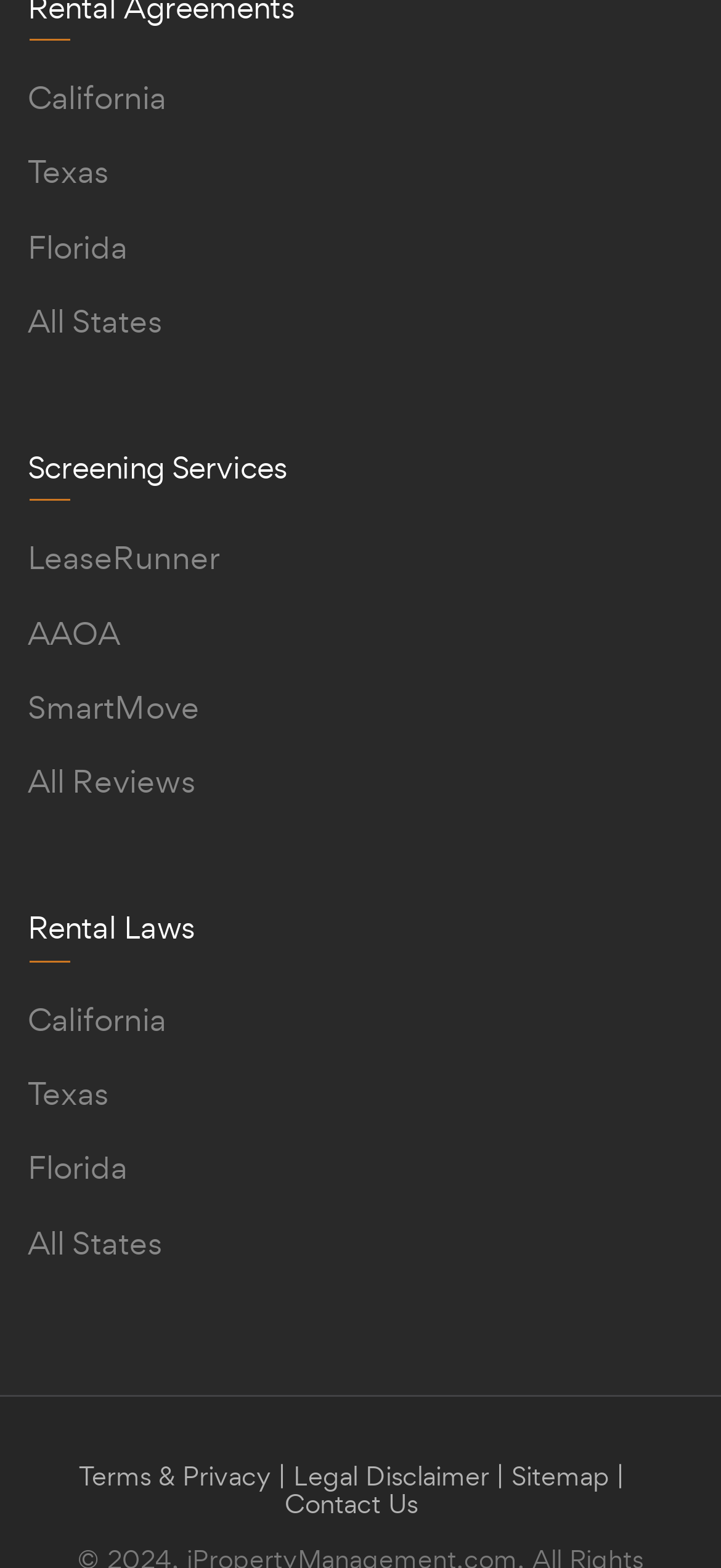Where can I find legal information on this webpage?
Using the image, elaborate on the answer with as much detail as possible.

I looked at the webpage structure and found links to 'Terms & Privacy', 'Legal Disclaimer', and 'Sitemap' at the bottom of the page. These links likely provide legal information and other important details about the webpage.